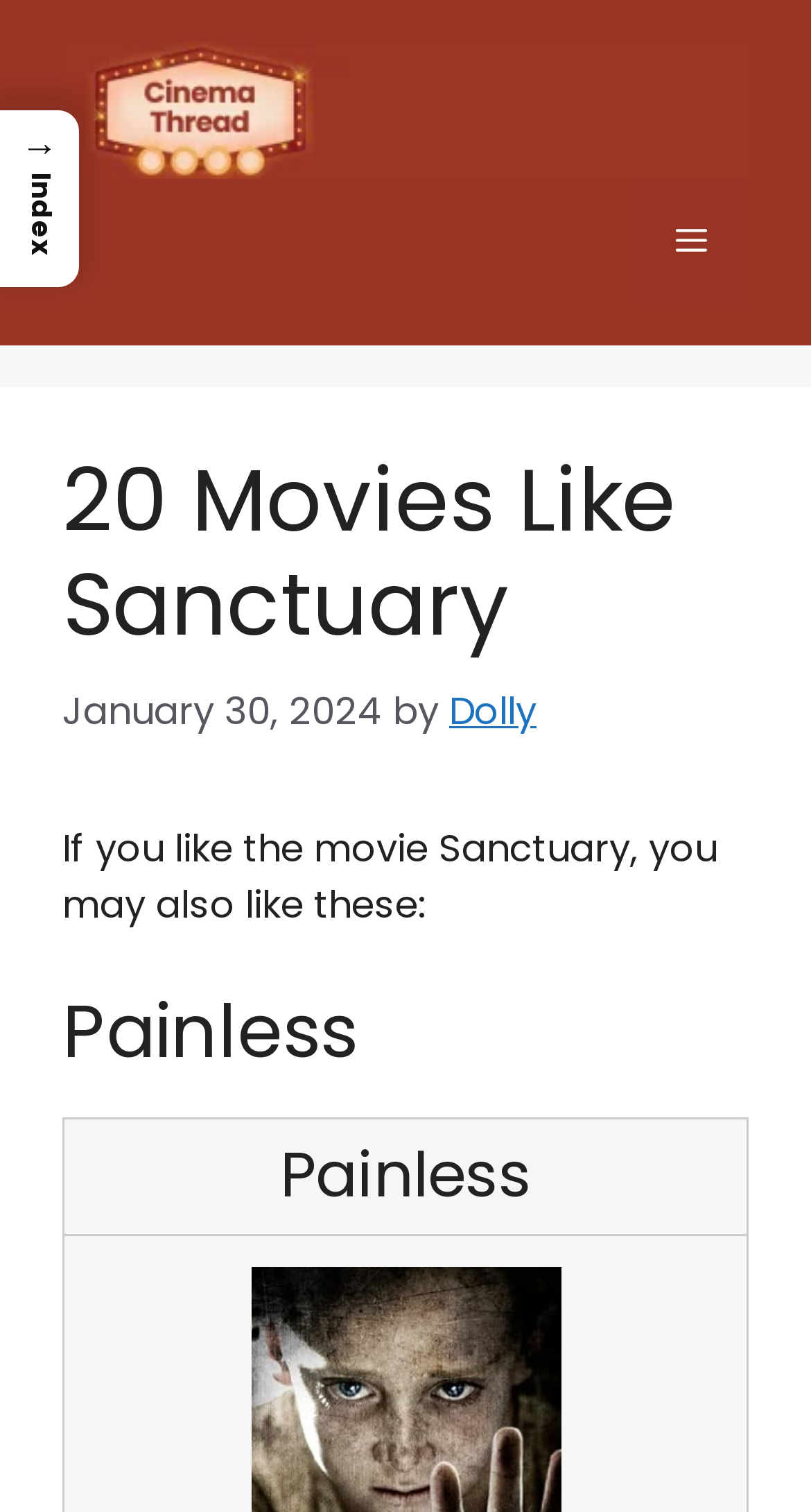Generate a thorough explanation of the webpage's elements.

The webpage is about recommending movies similar to "Sanctuary". At the top, there is a banner with the site's logo, "cinemathread.com", which is an image accompanied by a link to the website's homepage. To the right of the banner, there is a navigation menu toggle button labeled "Menu".

Below the banner, there is a main content section with a heading that reads "20 Movies Like Sanctuary". The heading is followed by a timestamp indicating the publication date, "January 30, 2024", and the author's name, "Dolly". 

The main content section also includes a brief introduction that says "If you like the movie Sanctuary, you may also like these:". This introduction is followed by two headings, both labeled "Painless", which are likely movie titles or recommendations.

At the very top left of the page, there is a link to the website's index page, labeled "→ Index".